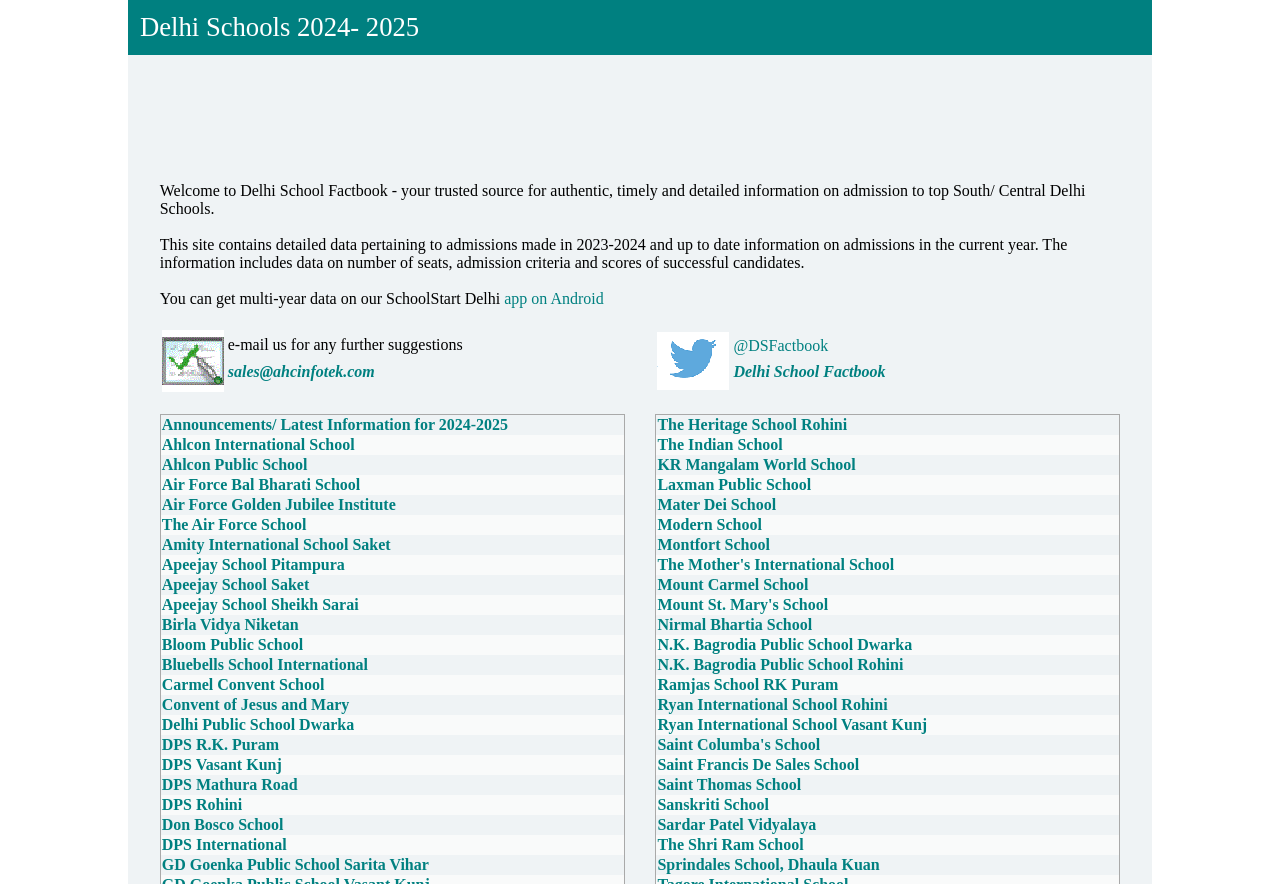What is the purpose of the website?
Could you answer the question in a detailed manner, providing as much information as possible?

The purpose of the website is mentioned in the second layout table, which states that the website provides authentic, timely, and detailed information on admission to top South/Central Delhi Schools.